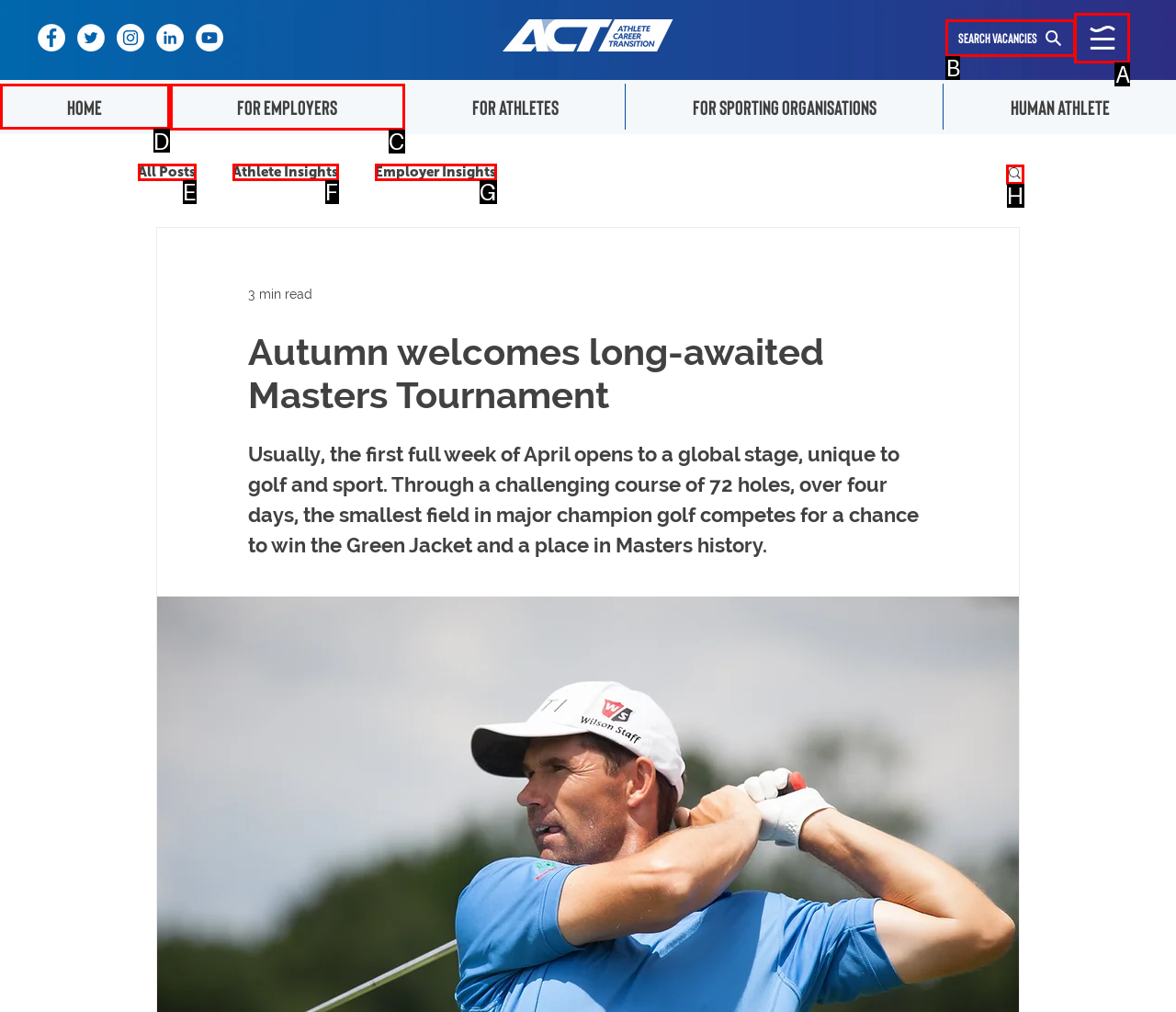Tell me which one HTML element I should click to complete the following task: Go to the home page Answer with the option's letter from the given choices directly.

D